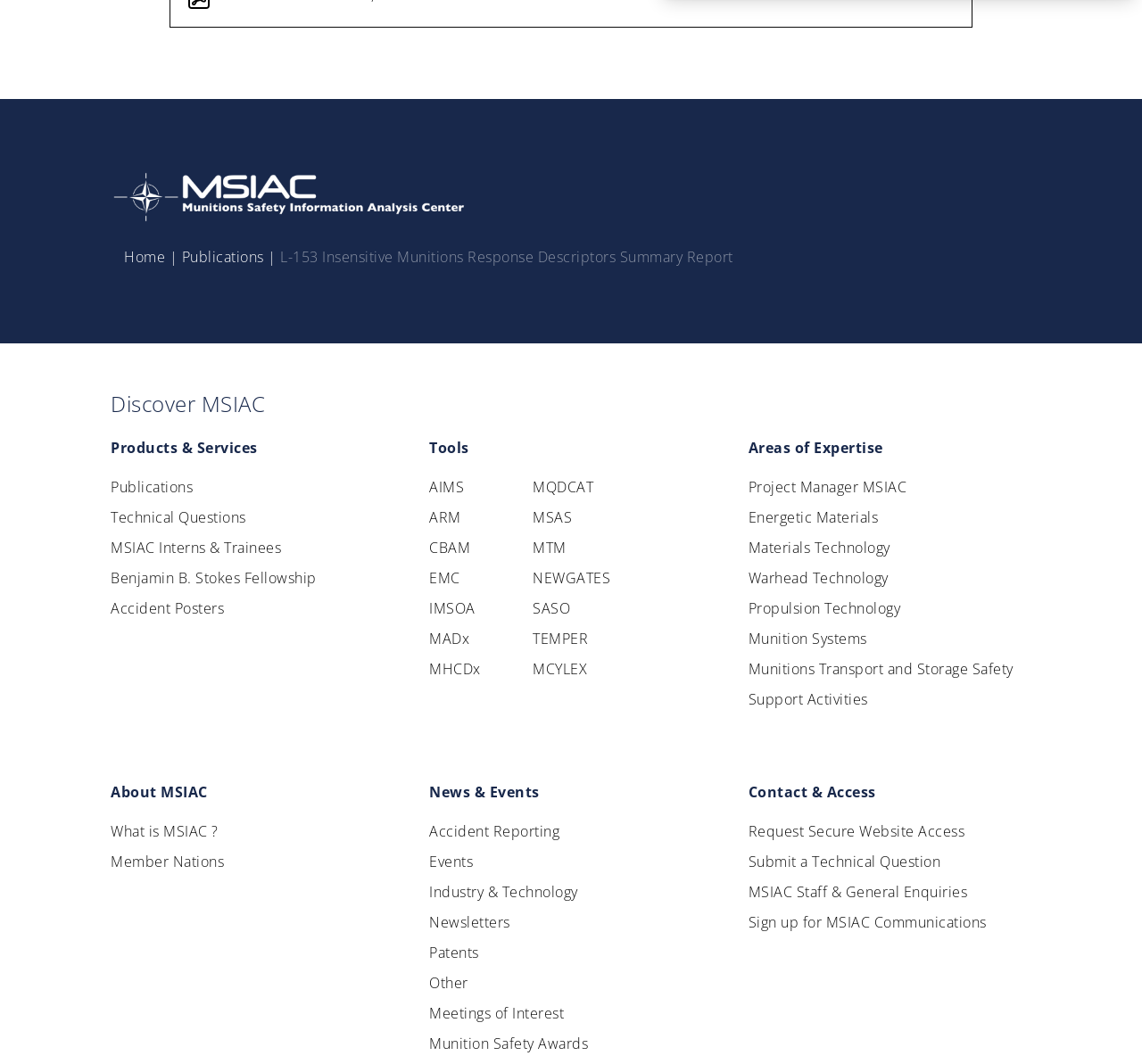Provide the bounding box coordinates of the HTML element described as: "parent_node: ADRIANA IS A SYNDICATED". The bounding box coordinates should be four float numbers between 0 and 1, i.e., [left, top, right, bottom].

None